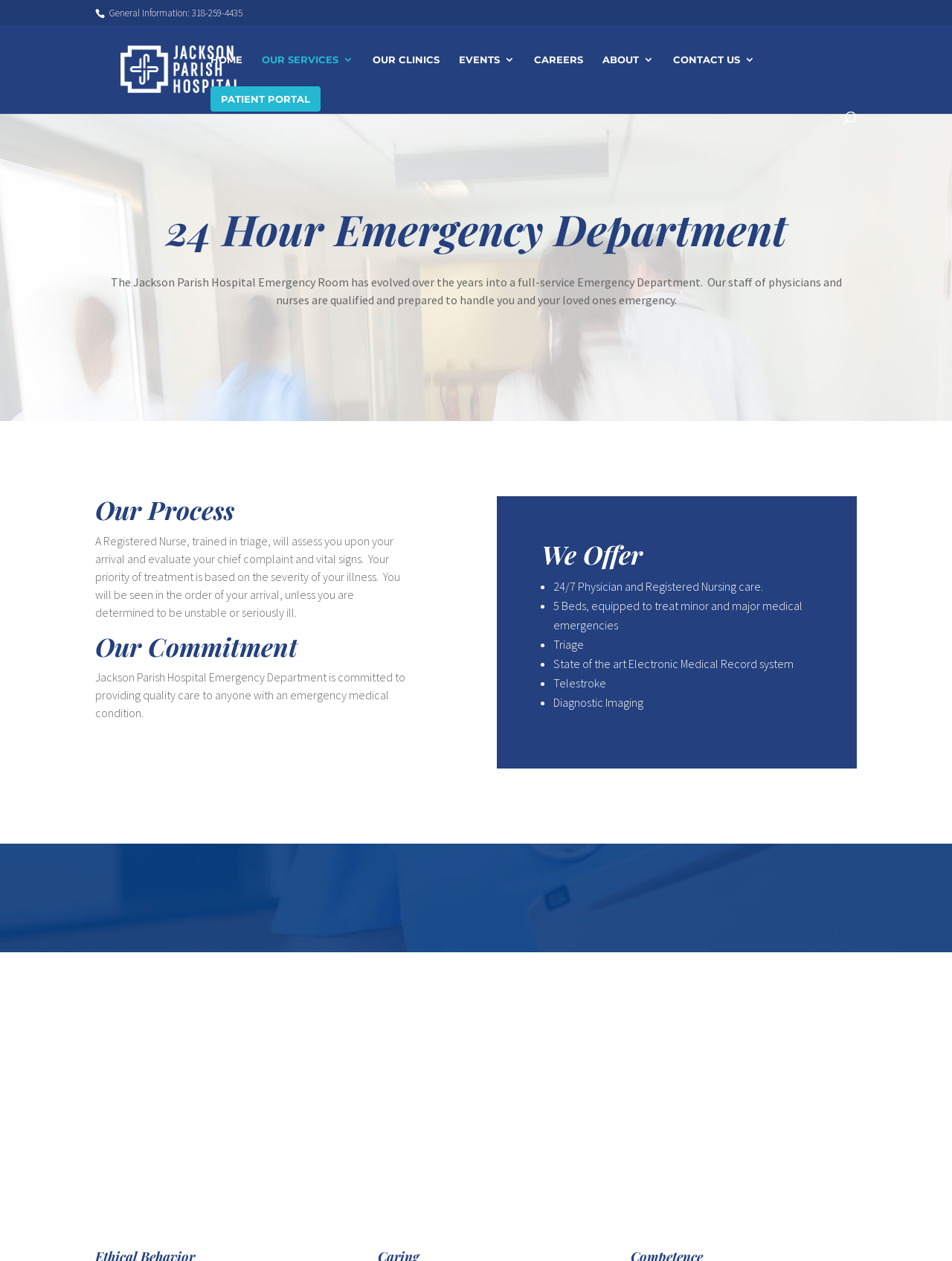Please identify the bounding box coordinates of the area I need to click to accomplish the following instruction: "Read about the '24 Hour Emergency Department'".

[0.1, 0.163, 0.9, 0.206]